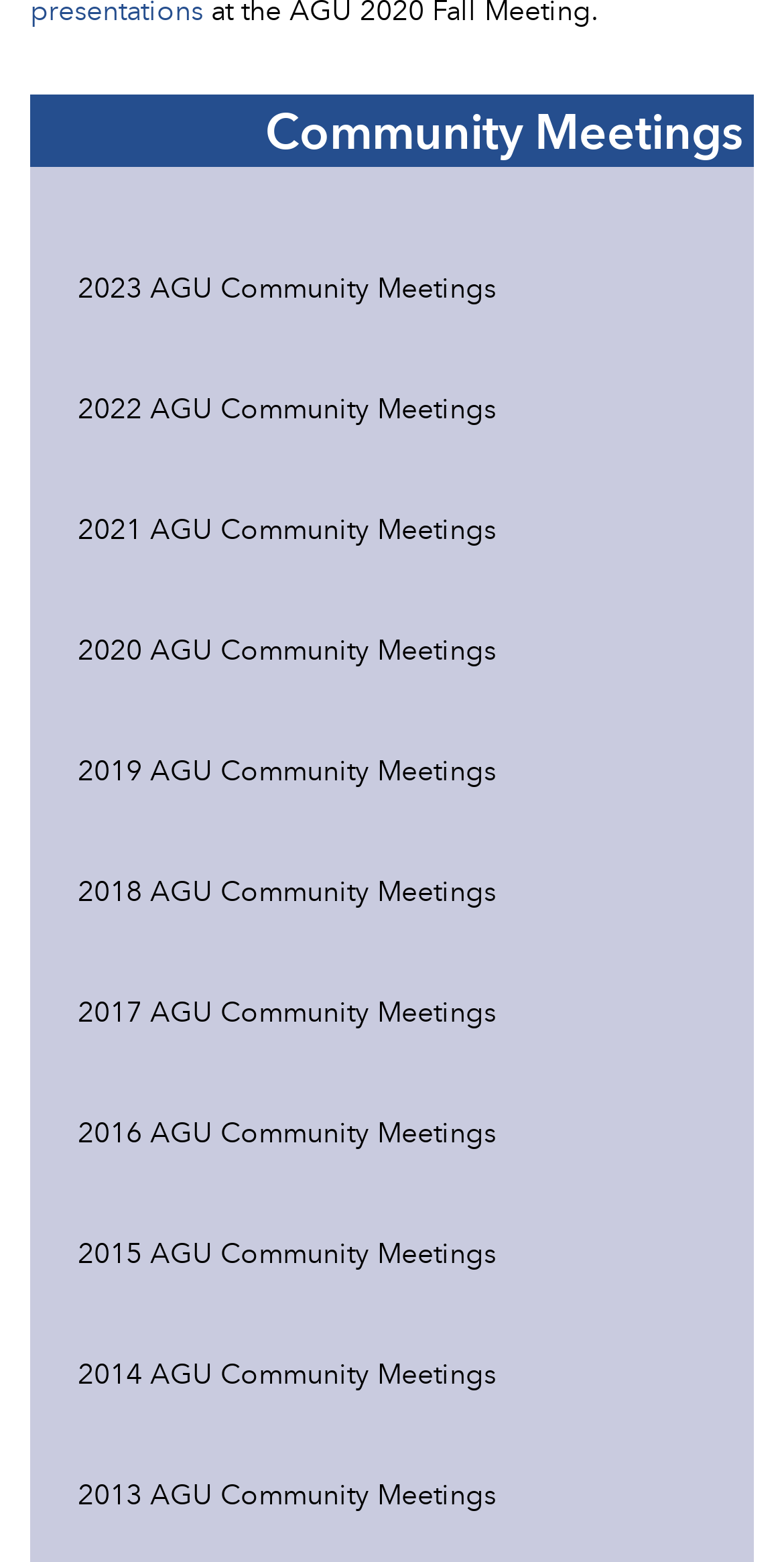Find the bounding box coordinates of the area that needs to be clicked in order to achieve the following instruction: "view 2023 community meetings". The coordinates should be specified as four float numbers between 0 and 1, i.e., [left, top, right, bottom].

[0.06, 0.158, 0.94, 0.21]